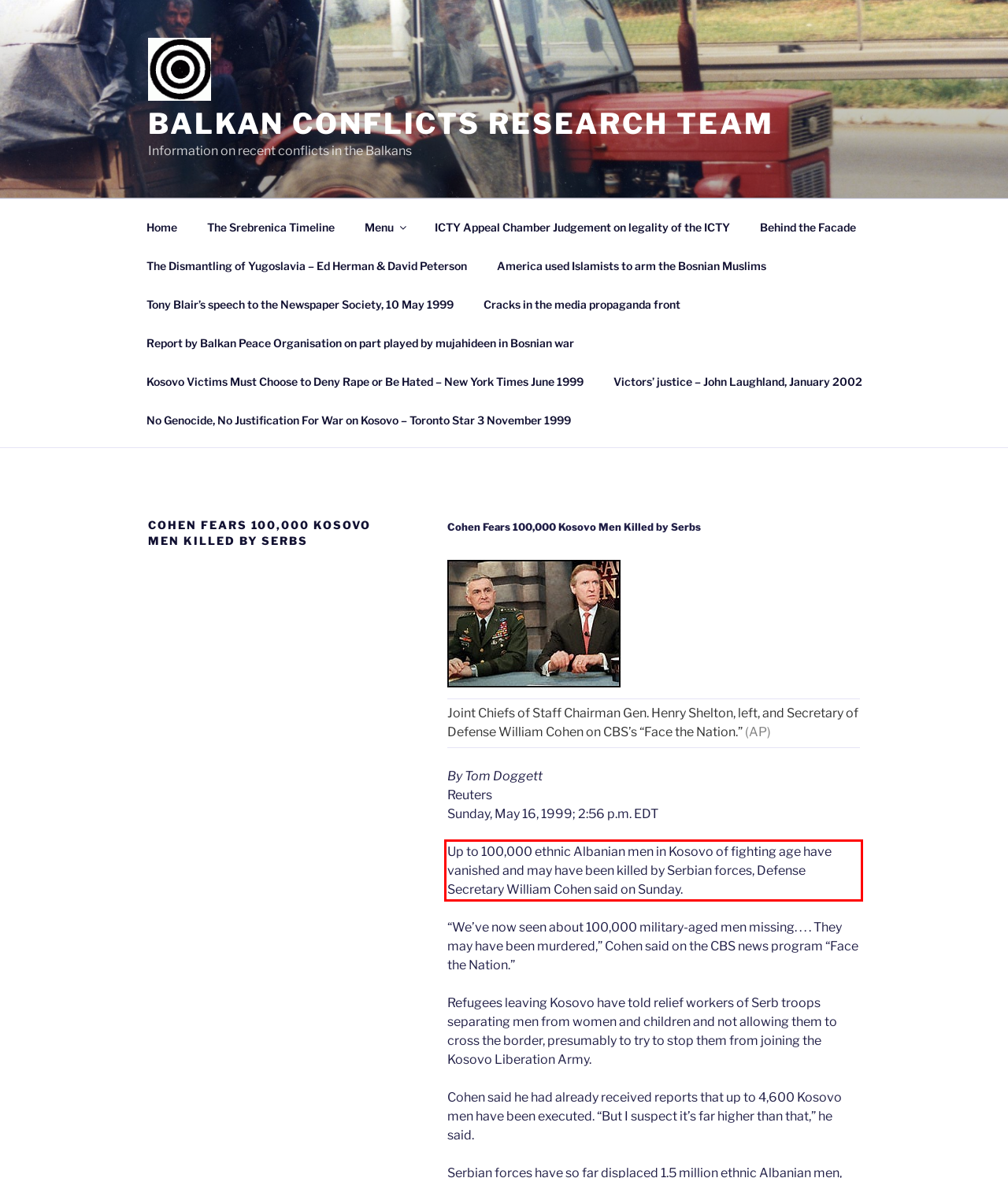Given a screenshot of a webpage containing a red rectangle bounding box, extract and provide the text content found within the red bounding box.

Up to 100,000 ethnic Albanian men in Kosovo of fighting age have vanished and may have been killed by Serbian forces, Defense Secretary William Cohen said on Sunday.